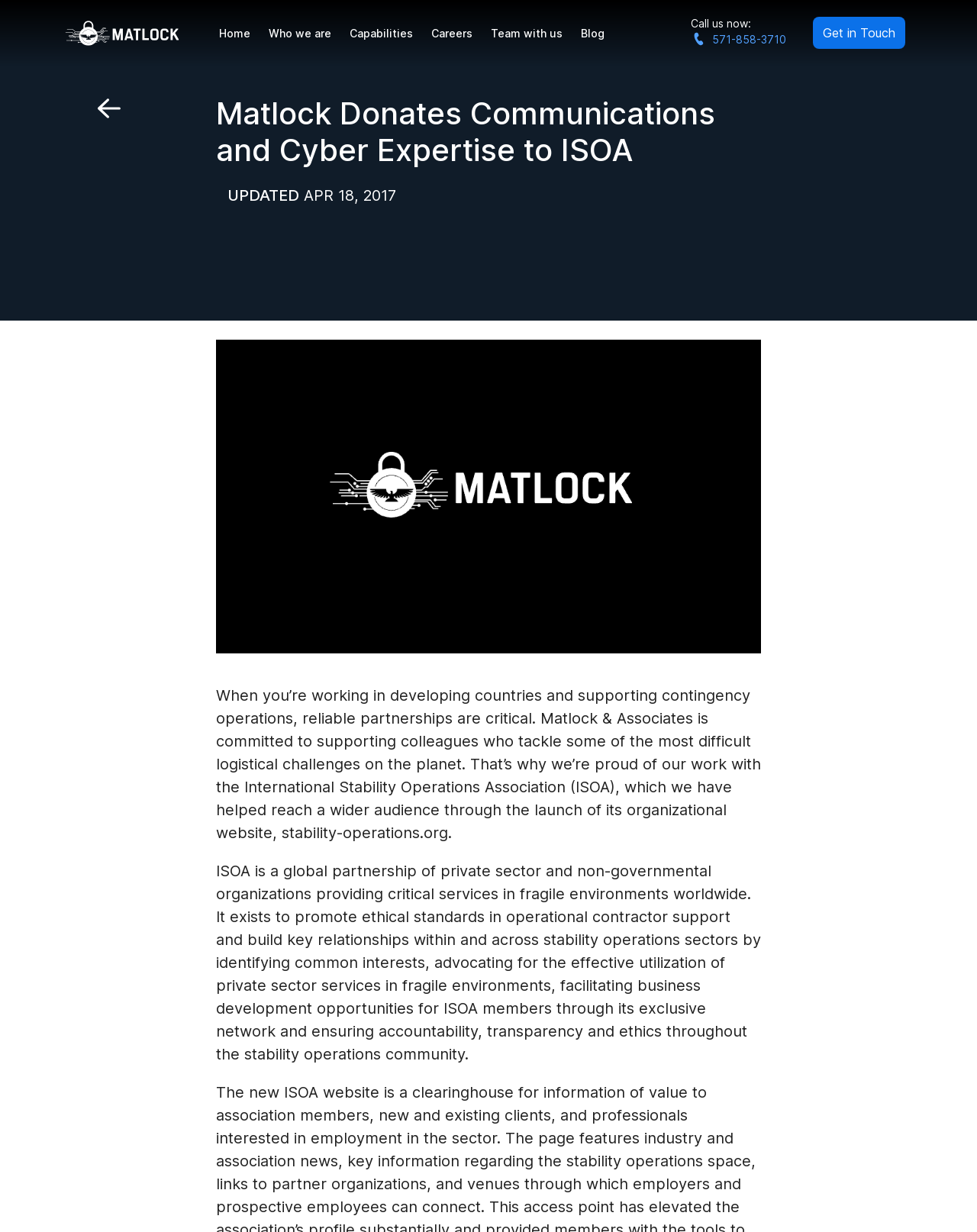What is the company's phone number? Observe the screenshot and provide a one-word or short phrase answer.

571-858-3710